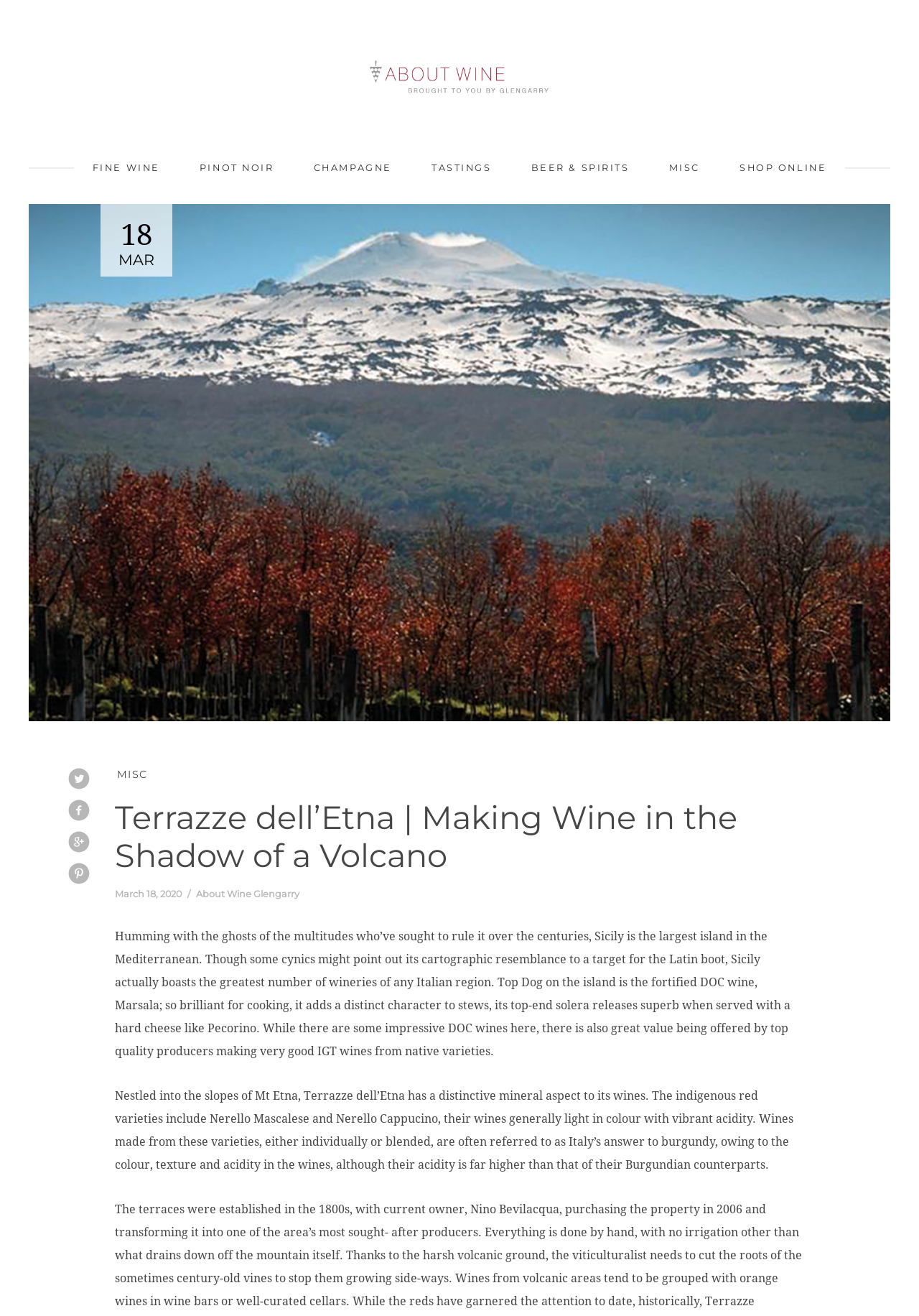Determine the bounding box coordinates of the clickable region to follow the instruction: "Click on FINE WINE".

[0.081, 0.116, 0.194, 0.138]